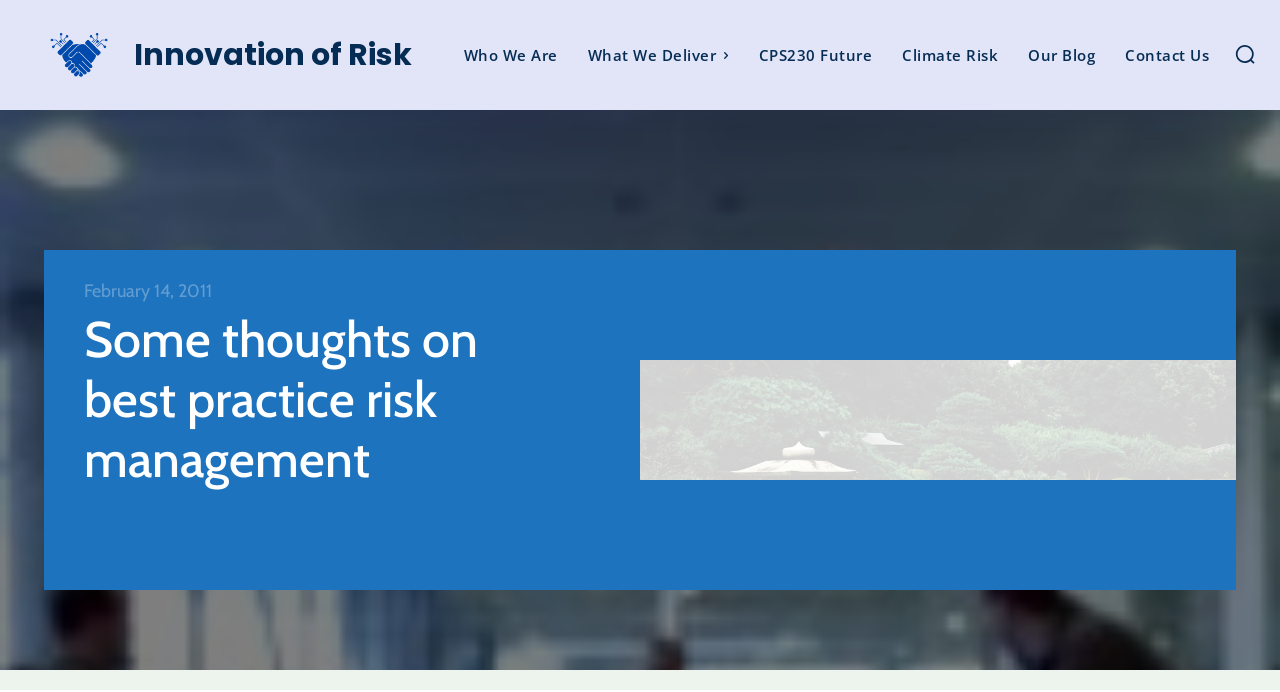Determine the bounding box coordinates of the region I should click to achieve the following instruction: "Contact Us". Ensure the bounding box coordinates are four float numbers between 0 and 1, i.e., [left, top, right, bottom].

[0.871, 0.007, 0.952, 0.152]